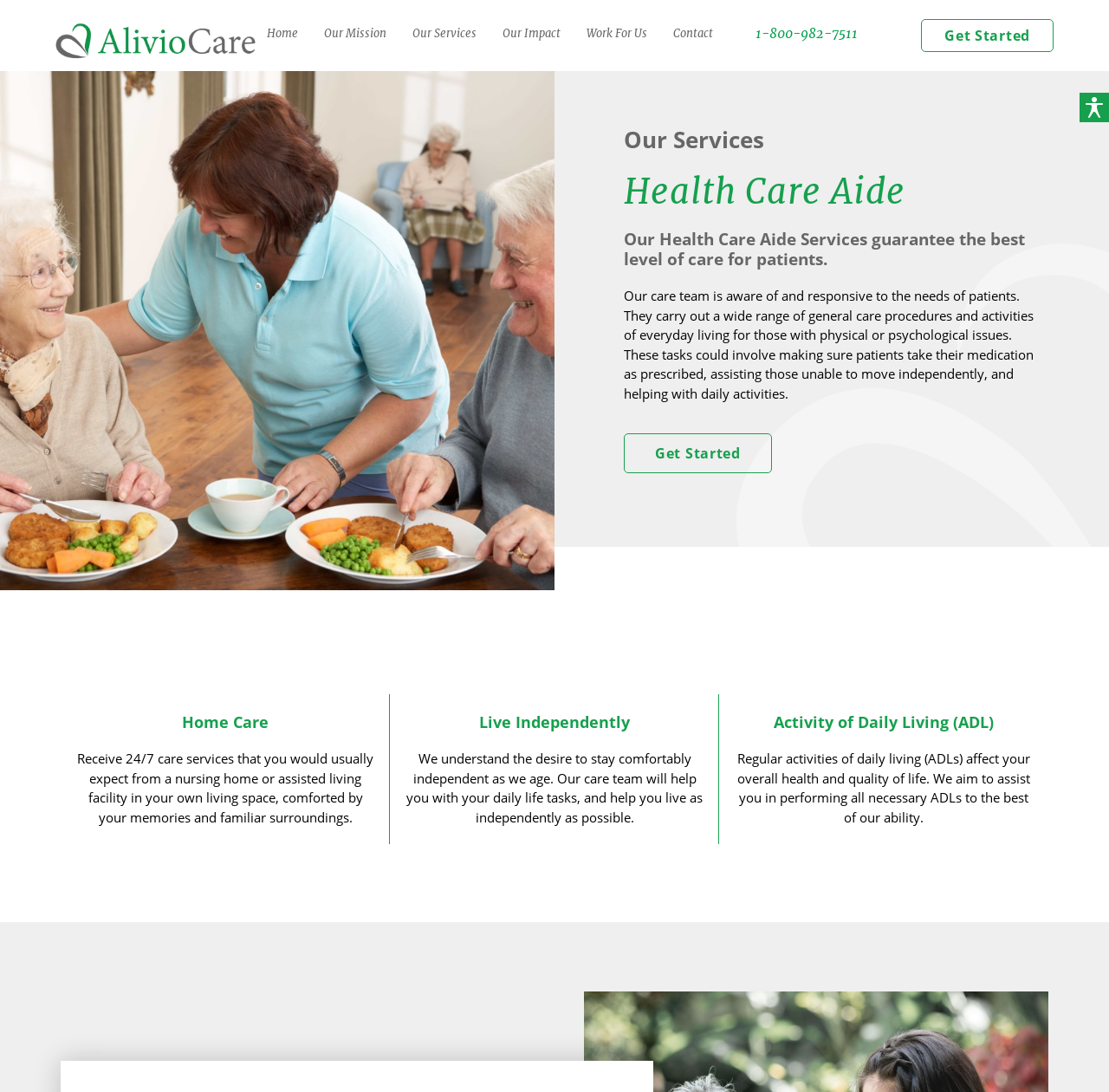What is the purpose of the 'Get Started' link?
Provide a thorough and detailed answer to the question.

The 'Get Started' link is likely used to initiate care services, as it is placed under the 'Our Services' section and is also mentioned in the context of receiving care services.